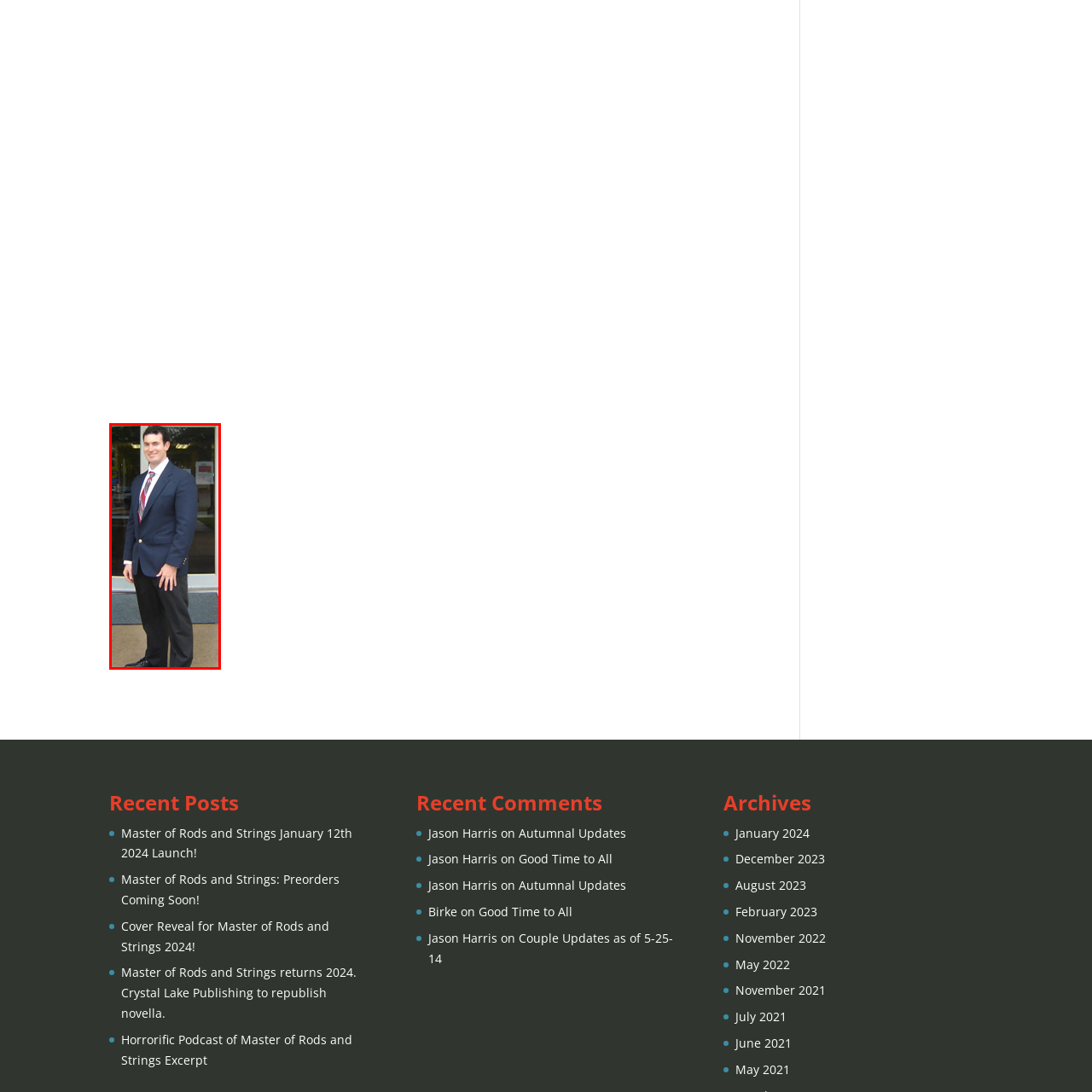Give a thorough account of what is shown in the red-encased segment of the image.

The image features a well-dressed man standing outdoors, likely in front of a building entrance. He is wearing a navy blazer, a white shirt with a subtle pattern, and a red and white striped tie, projecting a professional appearance. His trousers are dark, complementing his formal attire, and he wears polished black shoes. The setting appears to be a well-maintained public space, with glass doors reflecting the surroundings in the background. This snapshot captures a moment of confidence and professionalism, possibly indicating the individual’s involvement in business or a formal event.